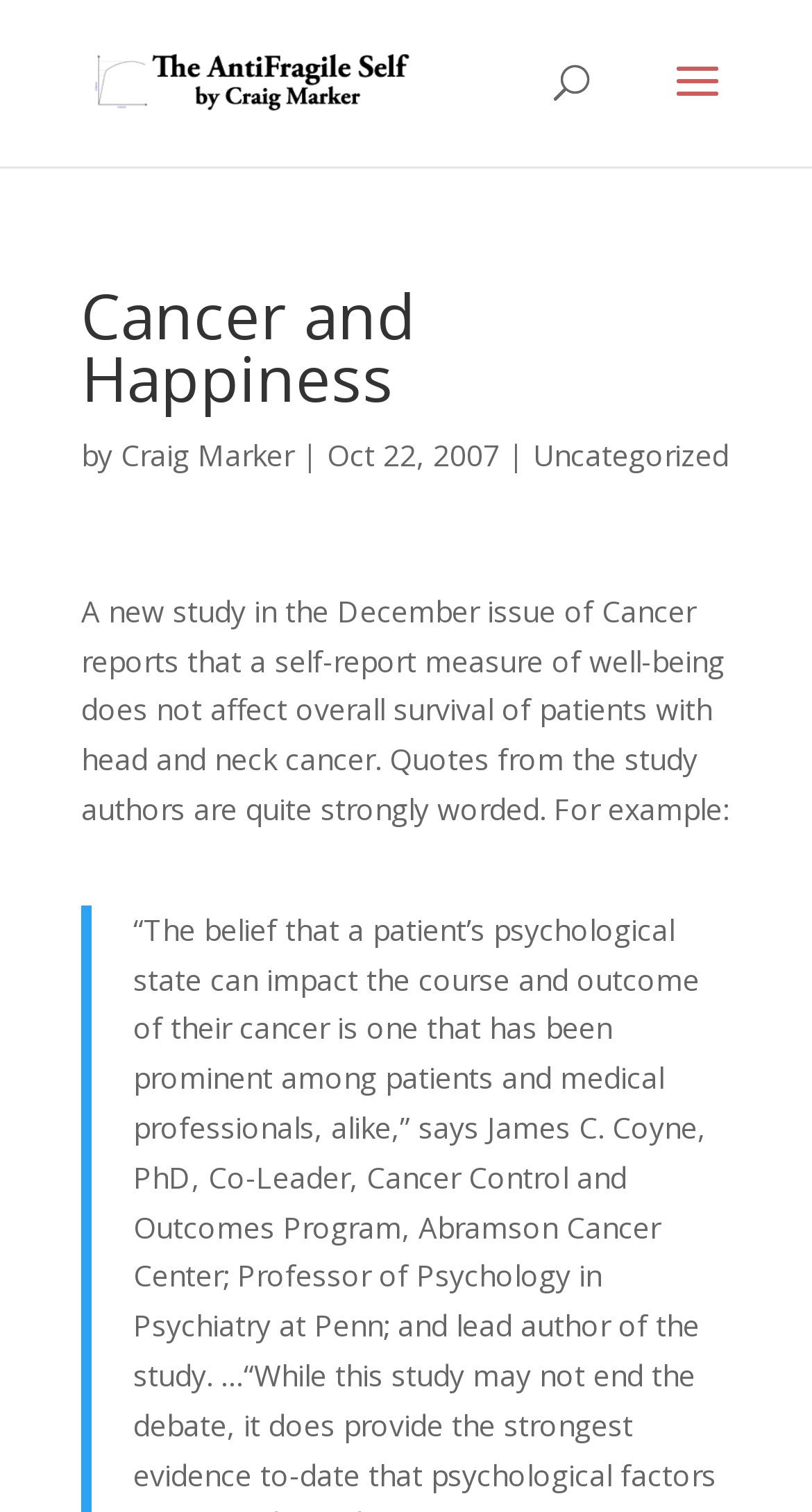What is the name of the study mentioned in the article?
Analyze the image and deliver a detailed answer to the question.

I found the name of the study by looking at the text that appears to be a reference to a study. The text mentions 'a new study in the December issue of Cancer reports', which suggests that the study is from Cancer reports.